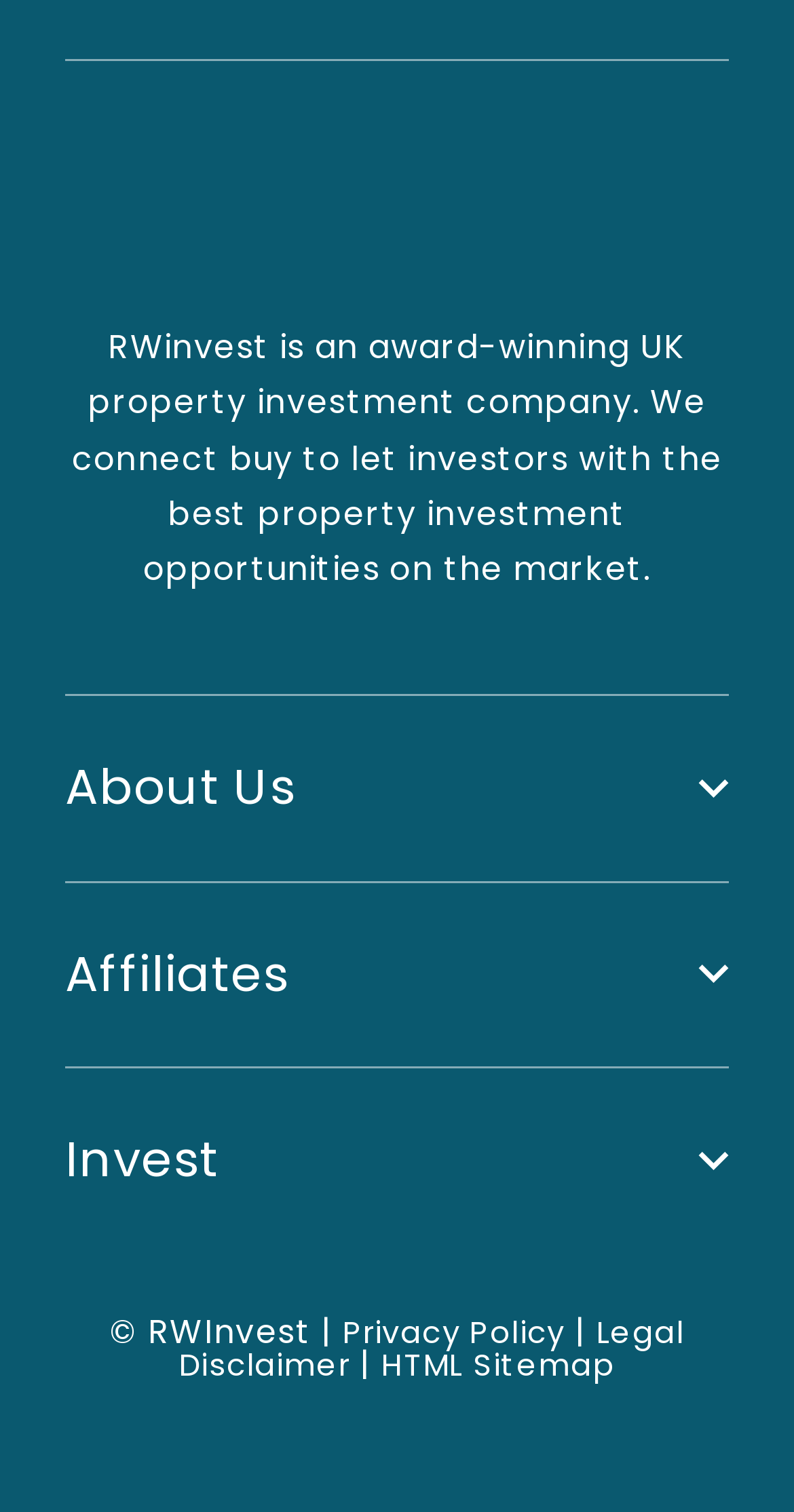Please identify the bounding box coordinates of the clickable region that I should interact with to perform the following instruction: "Learn about Liverpool Property Investments". The coordinates should be expressed as four float numbers between 0 and 1, i.e., [left, top, right, bottom].

[0.082, 0.846, 0.736, 0.874]